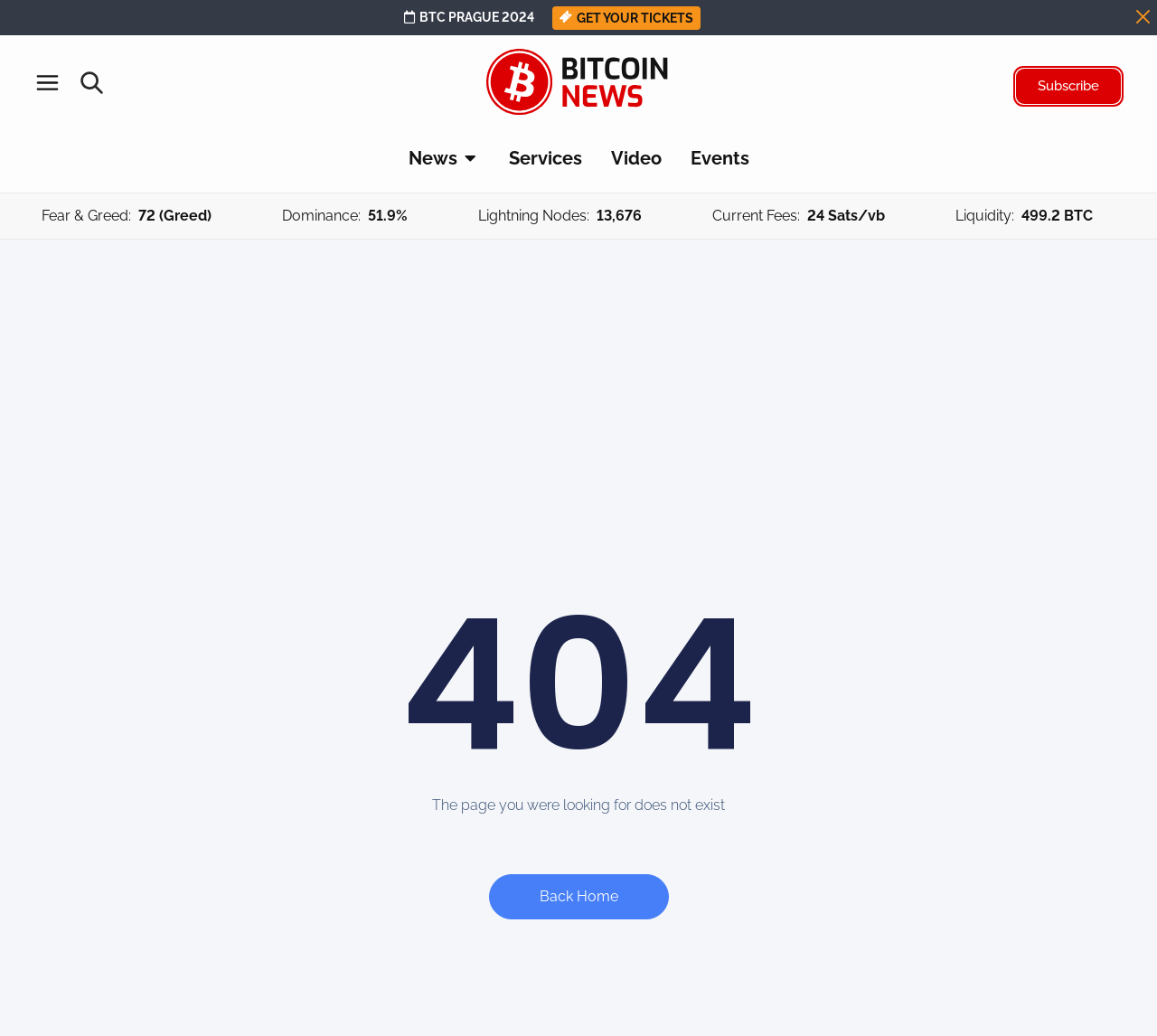Kindly determine the bounding box coordinates of the area that needs to be clicked to fulfill this instruction: "Click on BTC PRAGUE 2024".

[0.345, 0.011, 0.462, 0.023]